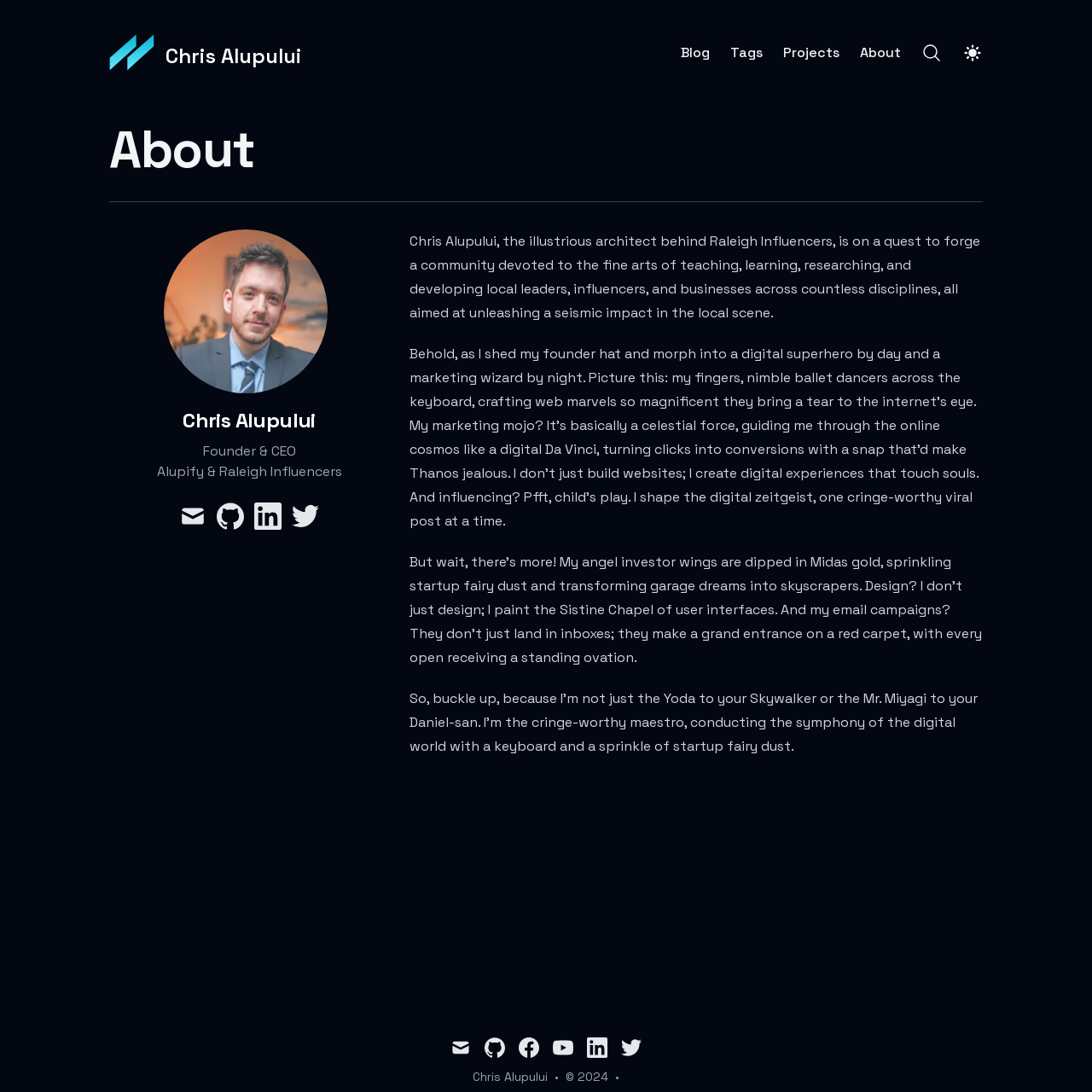Can you specify the bounding box coordinates for the region that should be clicked to fulfill this instruction: "Contact Chris via email".

[0.164, 0.46, 0.189, 0.485]